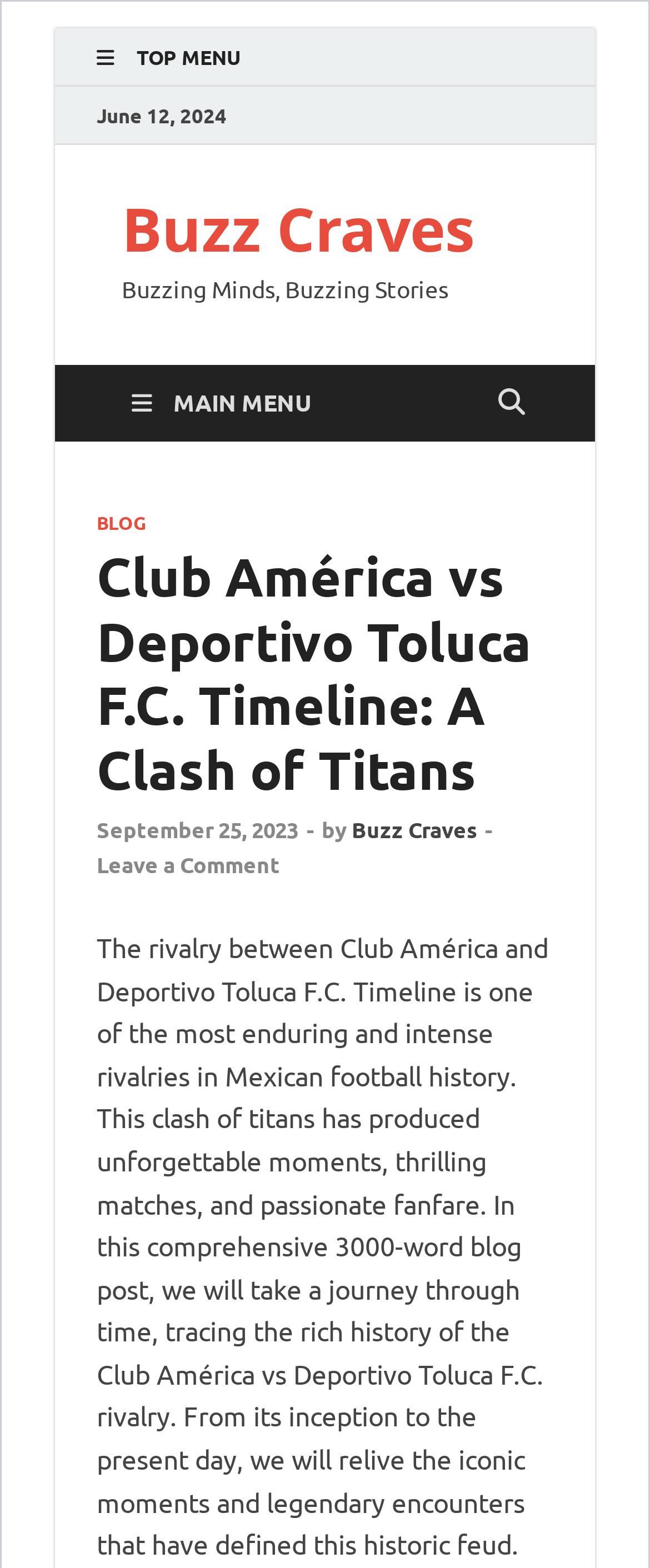What is the topic of the blog post?
Use the screenshot to answer the question with a single word or phrase.

Club América vs Deportivo Toluca F.C. rivalry